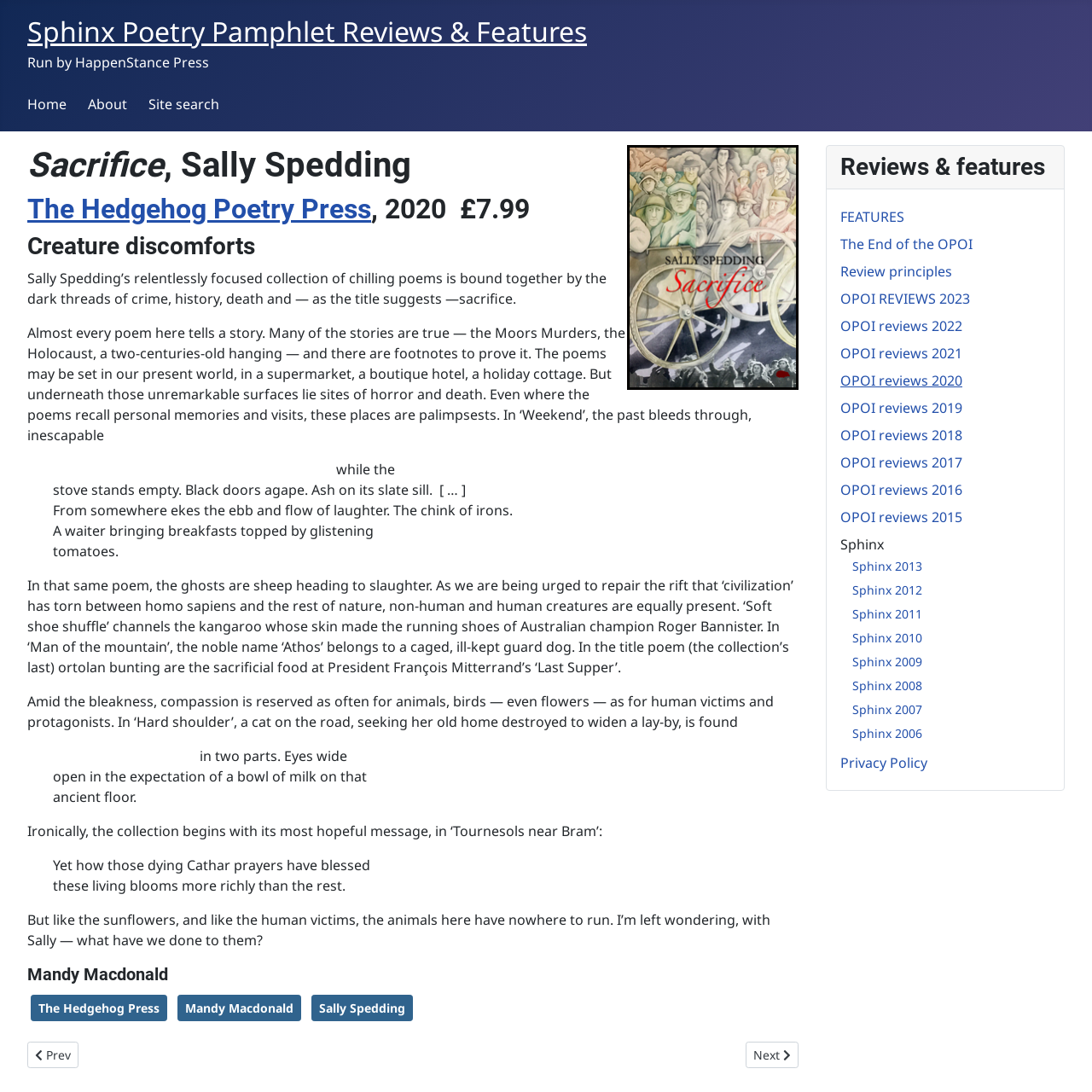Given the webpage screenshot and the description, determine the bounding box coordinates (top-left x, top-left y, bottom-right x, bottom-right y) that define the location of the UI element matching this description: Home

[0.025, 0.087, 0.061, 0.104]